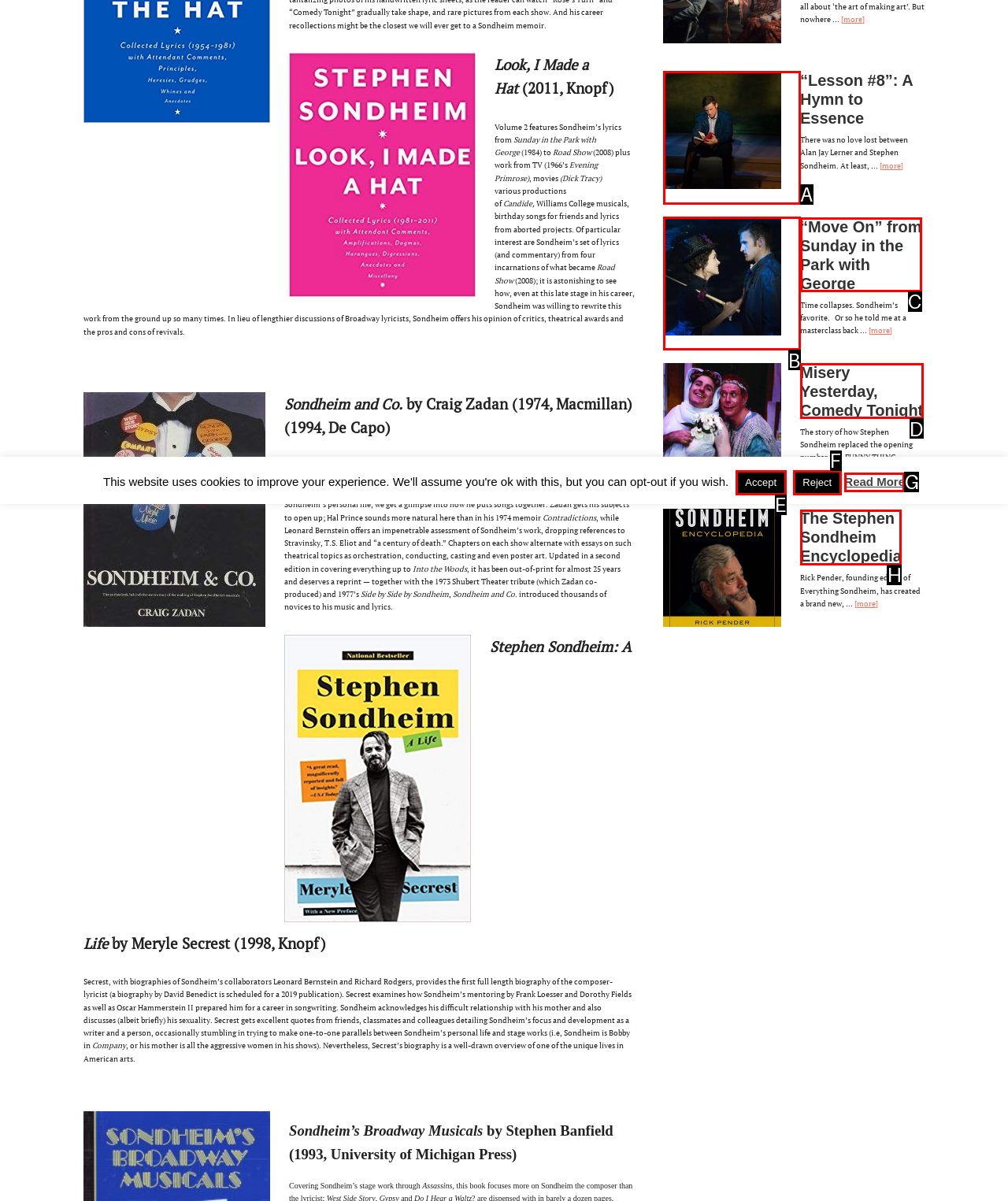Based on the description: Accept, select the HTML element that fits best. Provide the letter of the matching option.

E